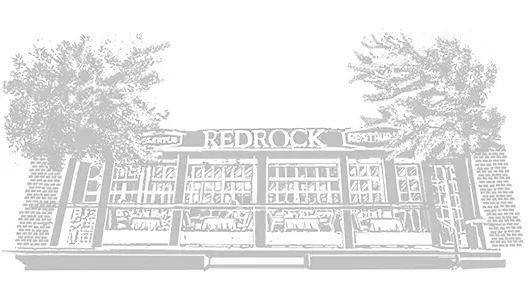What is the year Red Rock Brewery was established?
Provide a detailed and well-explained answer to the question.

The year Red Rock Brewery was established is mentioned in the caption as part of the 'Our Story' section, which shares the rich history and background of the brewery, stating it has been celebrated for its creative brews and beloved local presence since 1994.